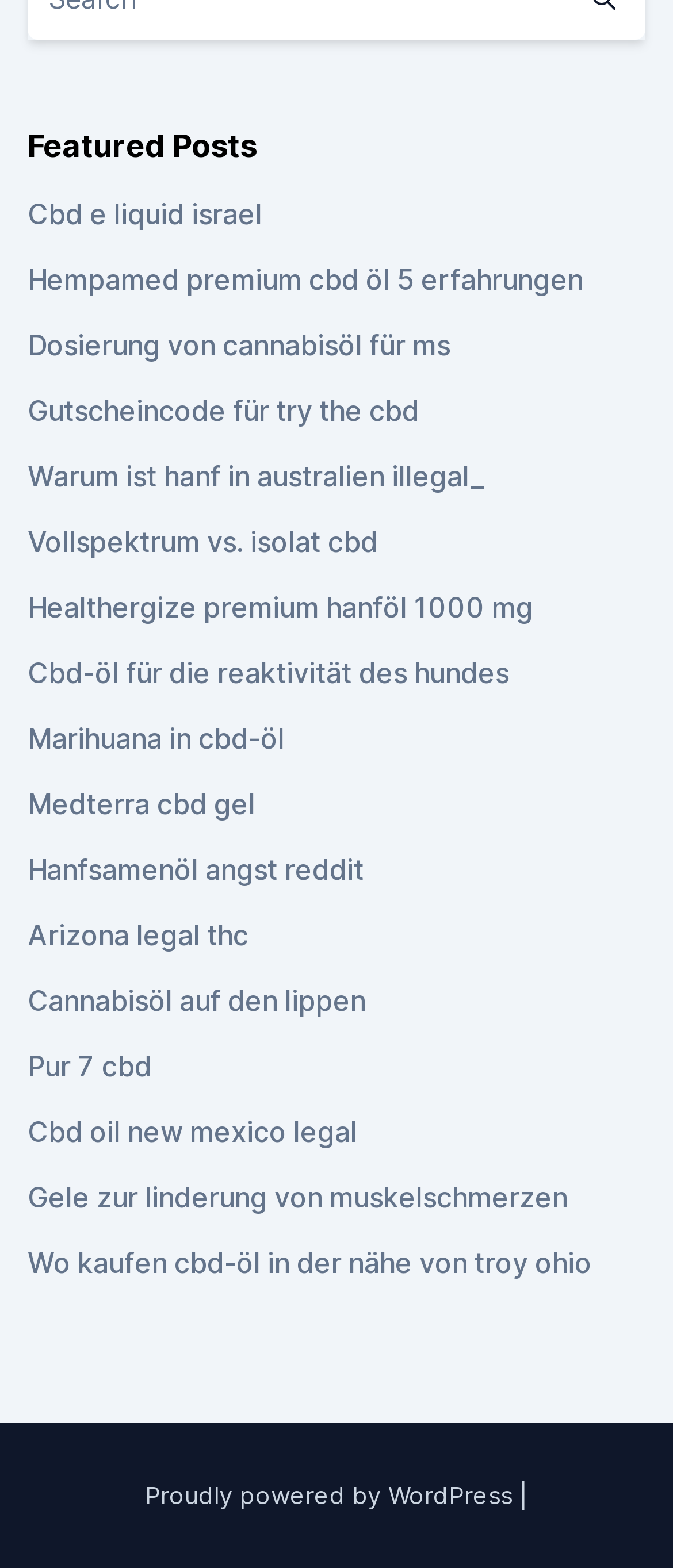Utilize the details in the image to give a detailed response to the question: How many links are there under the 'Featured Posts' heading?

By counting the links under the 'Featured Posts' heading, I found that there are 20 links in total, ranging from 'Cbd e liquid israel' to 'Wo kaufen cbd-öl in der nähe von troy ohio'.